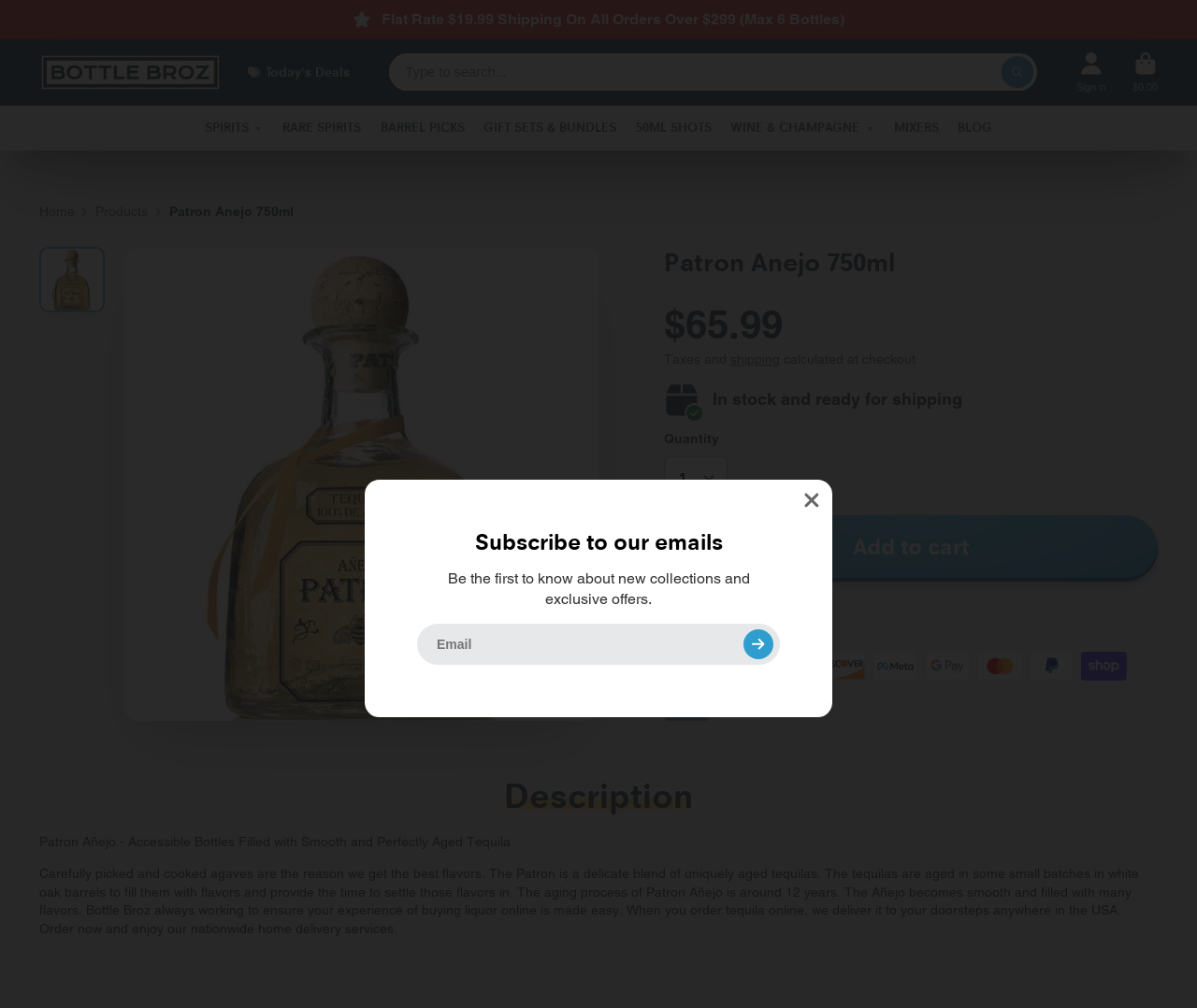Use a single word or phrase to answer the question:
What is the direction of the arrow in the button?

right